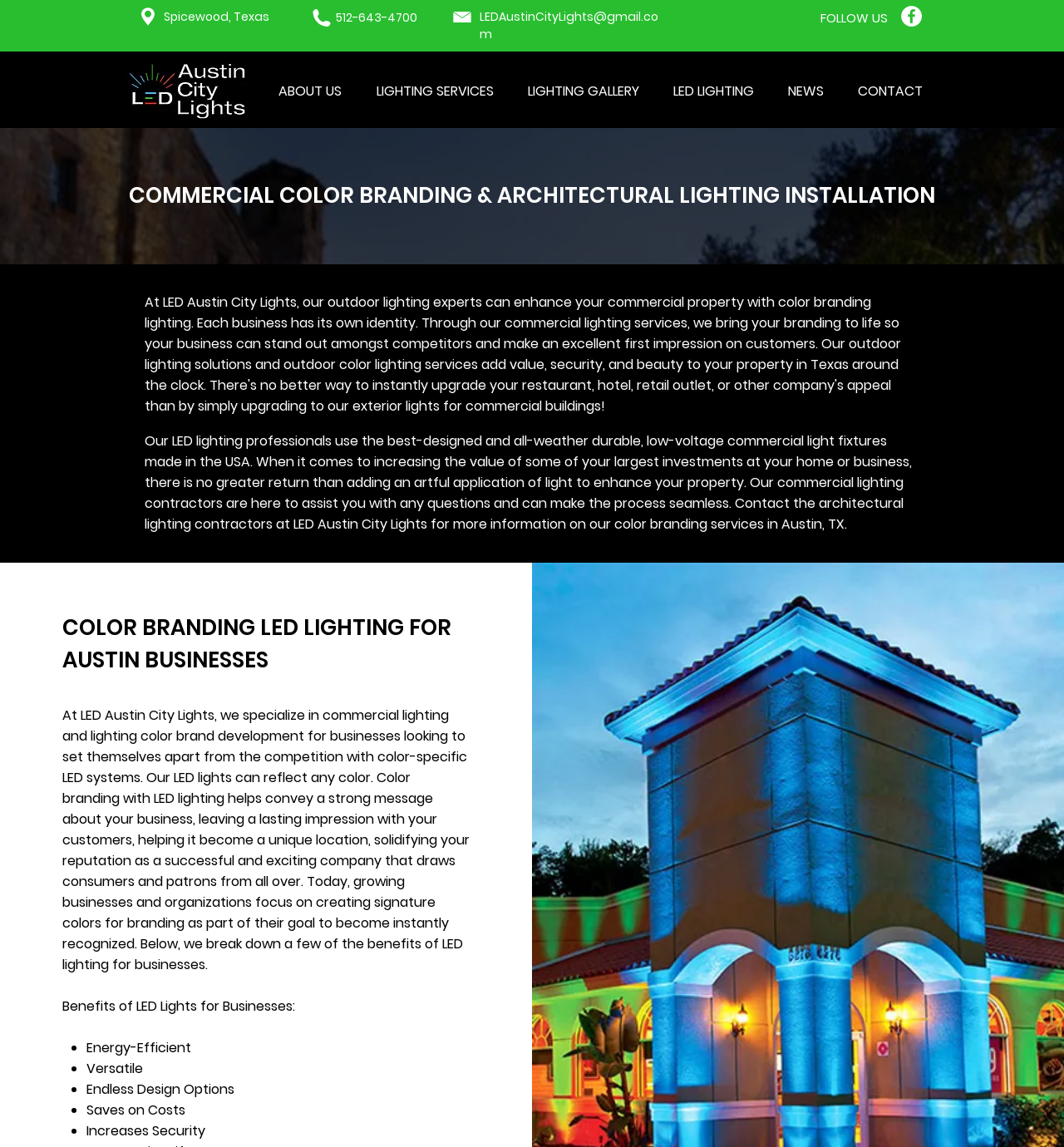Find the main header of the webpage and produce its text content.

COMMERCIAL COLOR BRANDING & ARCHITECTURAL LIGHTING INSTALLATION